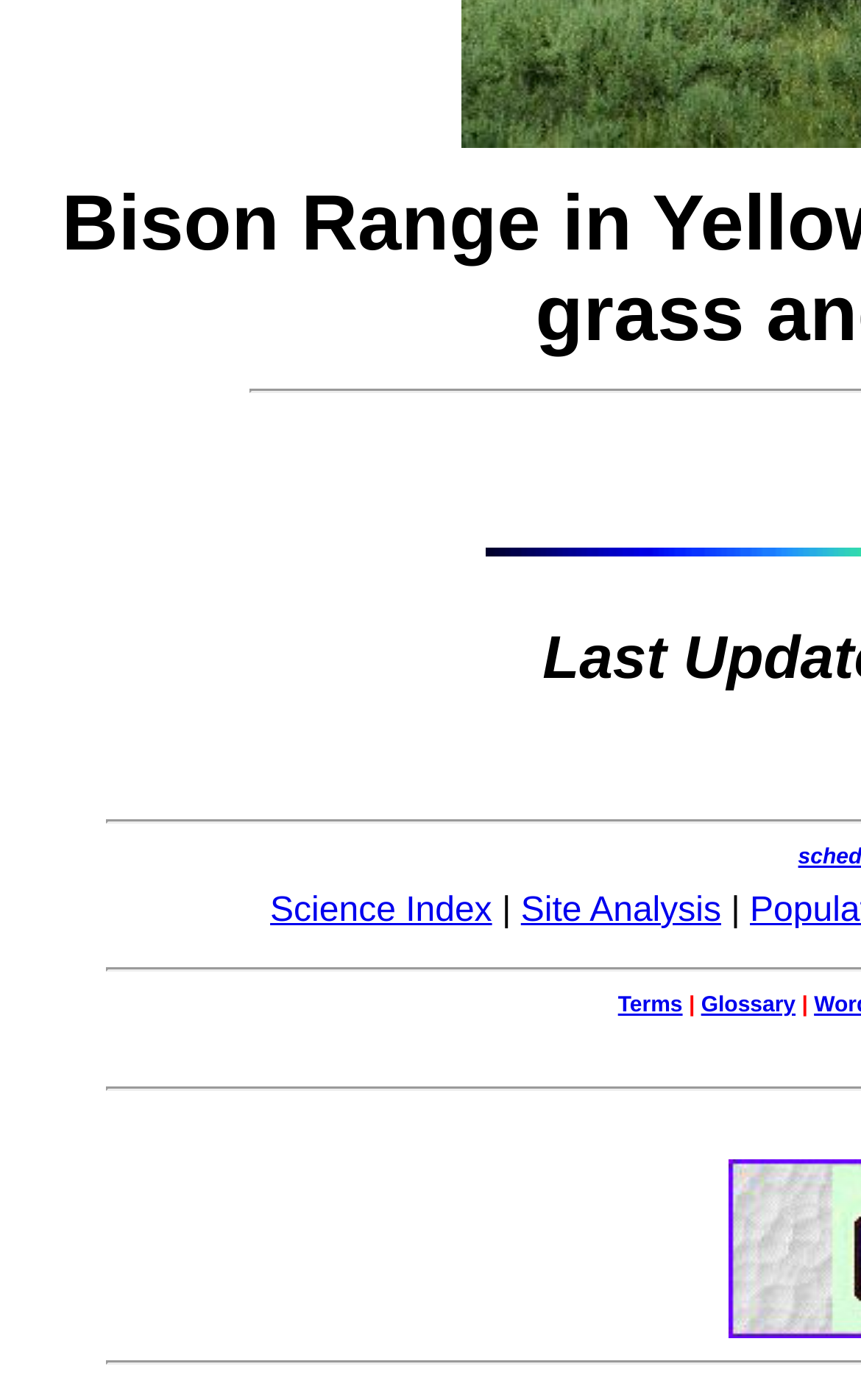Given the element description, predict the bounding box coordinates in the format (top-left x, top-left y, bottom-right x, bottom-right y). Make sure all values are between 0 and 1. Here is the element description: Site Analysis

[0.605, 0.637, 0.838, 0.664]